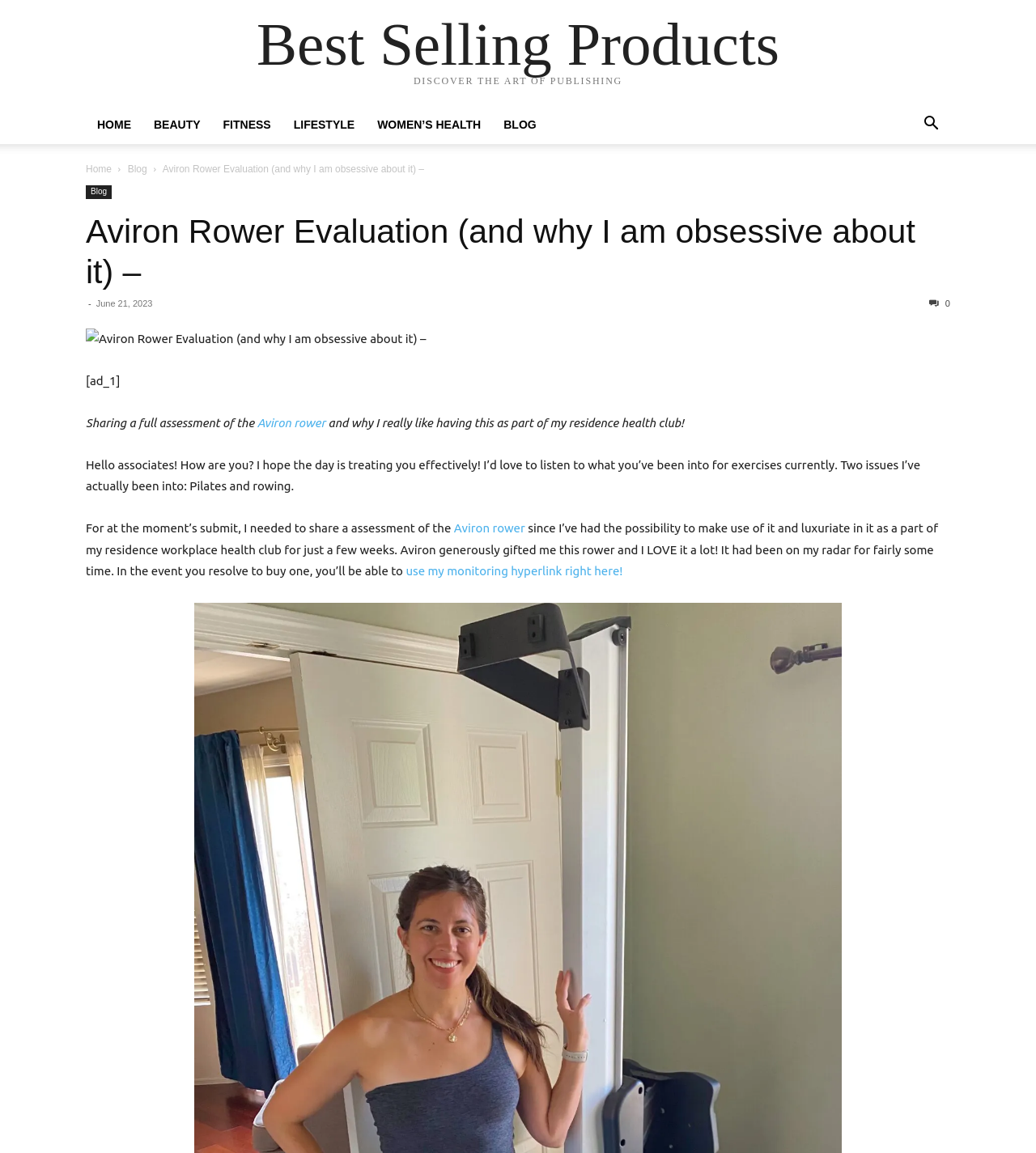Pinpoint the bounding box coordinates of the area that should be clicked to complete the following instruction: "Click on the 'Aviron rower' link". The coordinates must be given as four float numbers between 0 and 1, i.e., [left, top, right, bottom].

[0.248, 0.361, 0.314, 0.373]